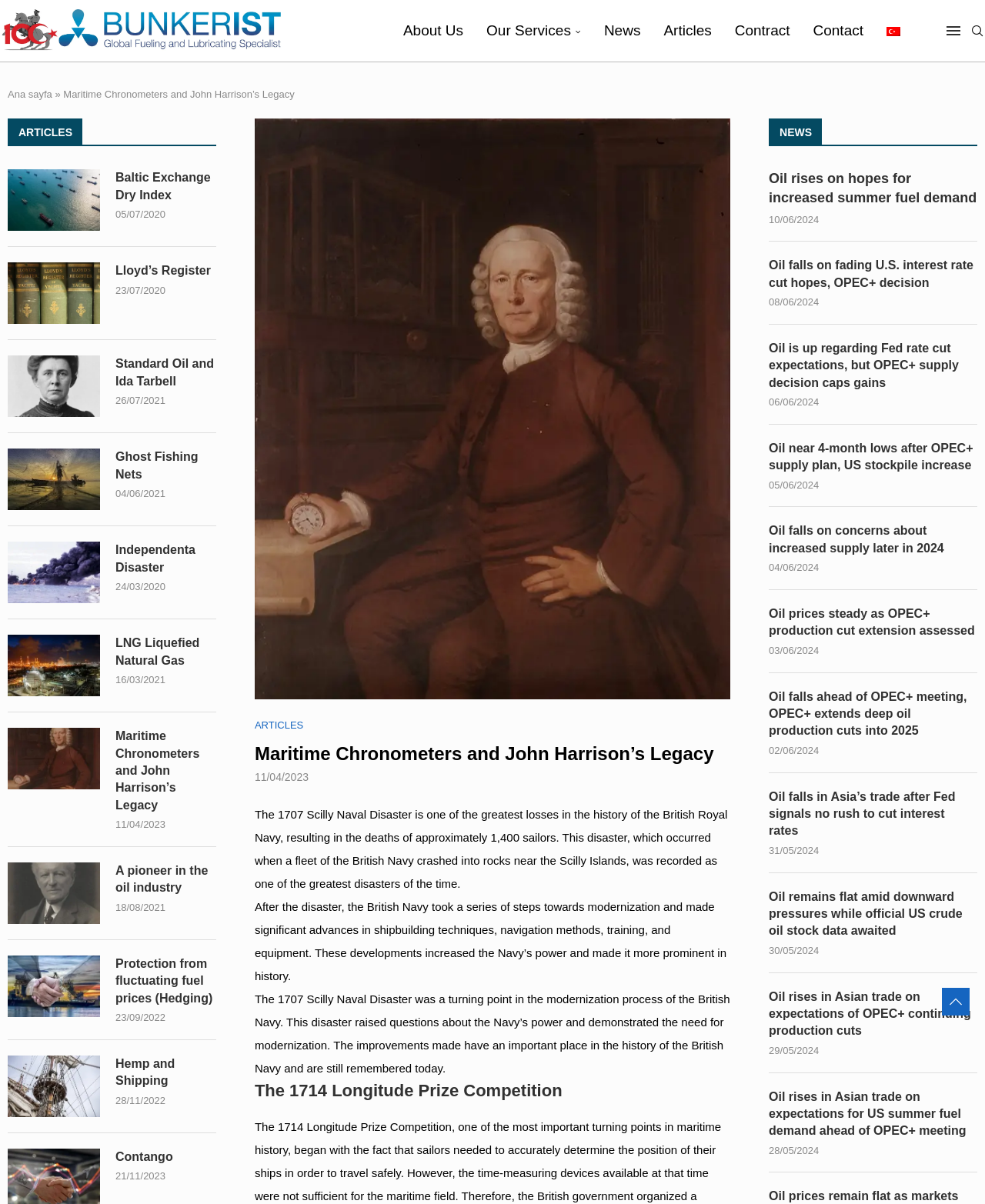Find the bounding box coordinates of the element to click in order to complete the given instruction: "Search for something."

[0.984, 0.0, 1.0, 0.051]